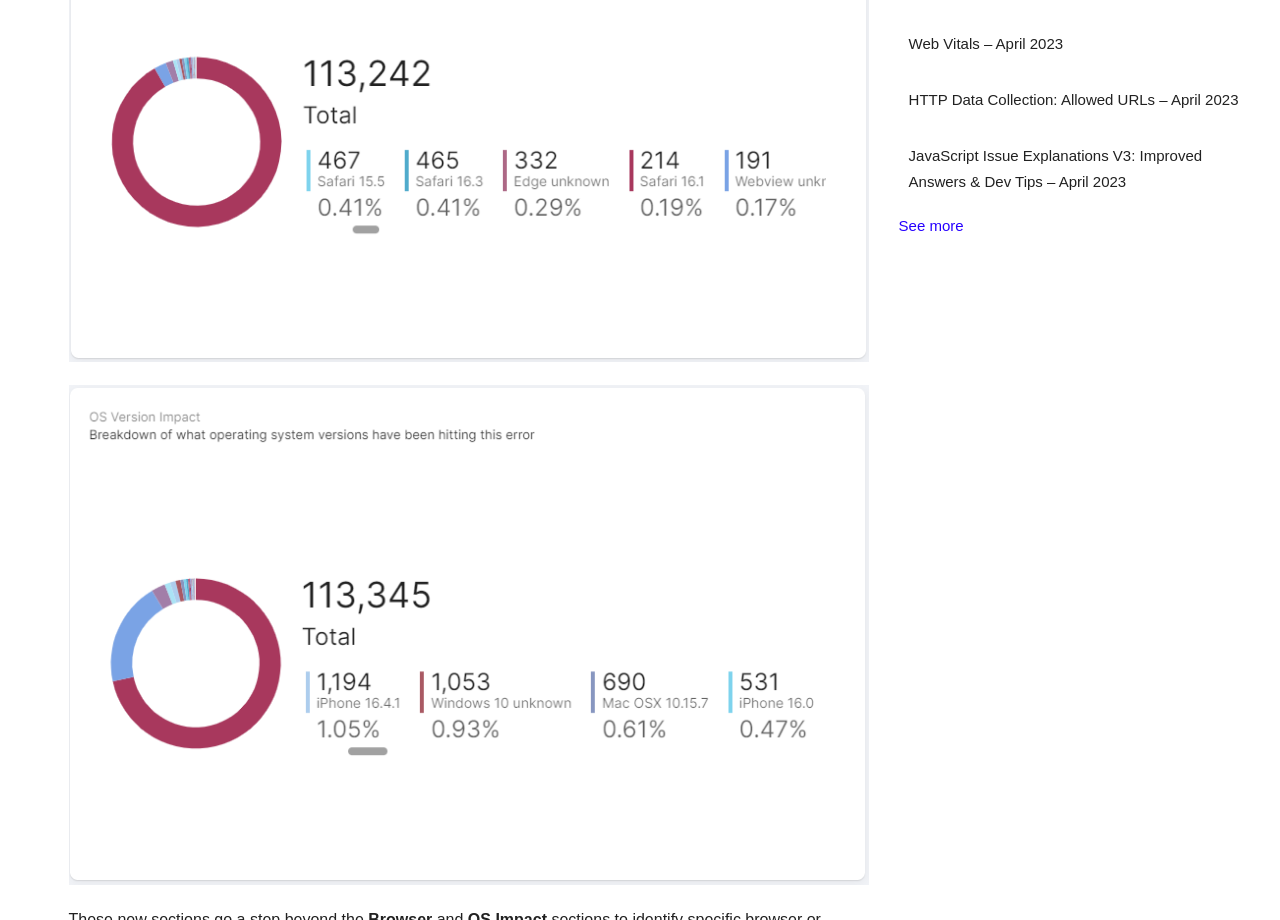For the element described, predict the bounding box coordinates as (top-left x, top-left y, bottom-right x, bottom-right y). All values should be between 0 and 1. Element description: See more

[0.702, 0.236, 0.753, 0.254]